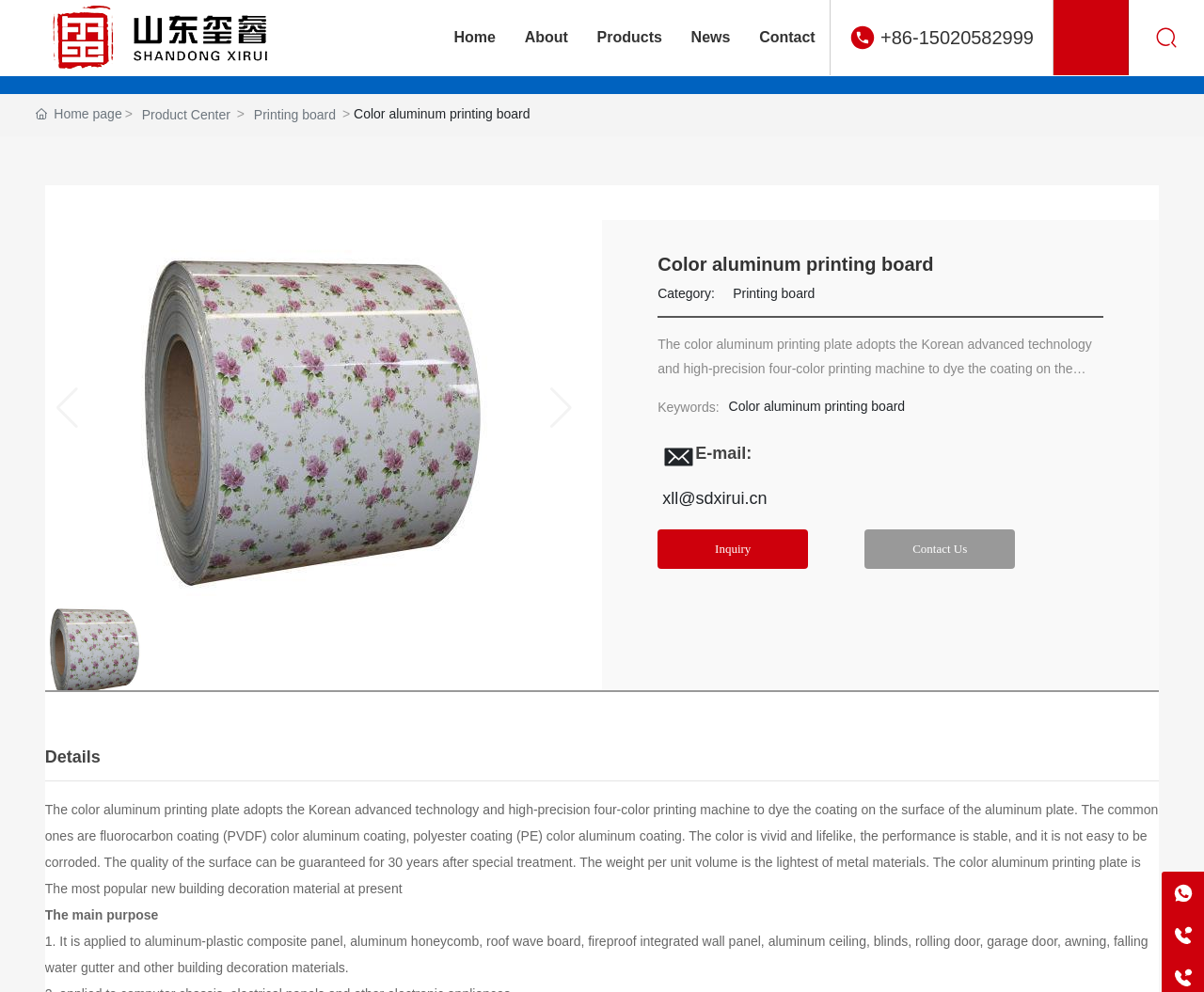Determine the bounding box coordinates of the element that should be clicked to execute the following command: "Click on the 'Inquiry' link".

[0.546, 0.534, 0.671, 0.574]